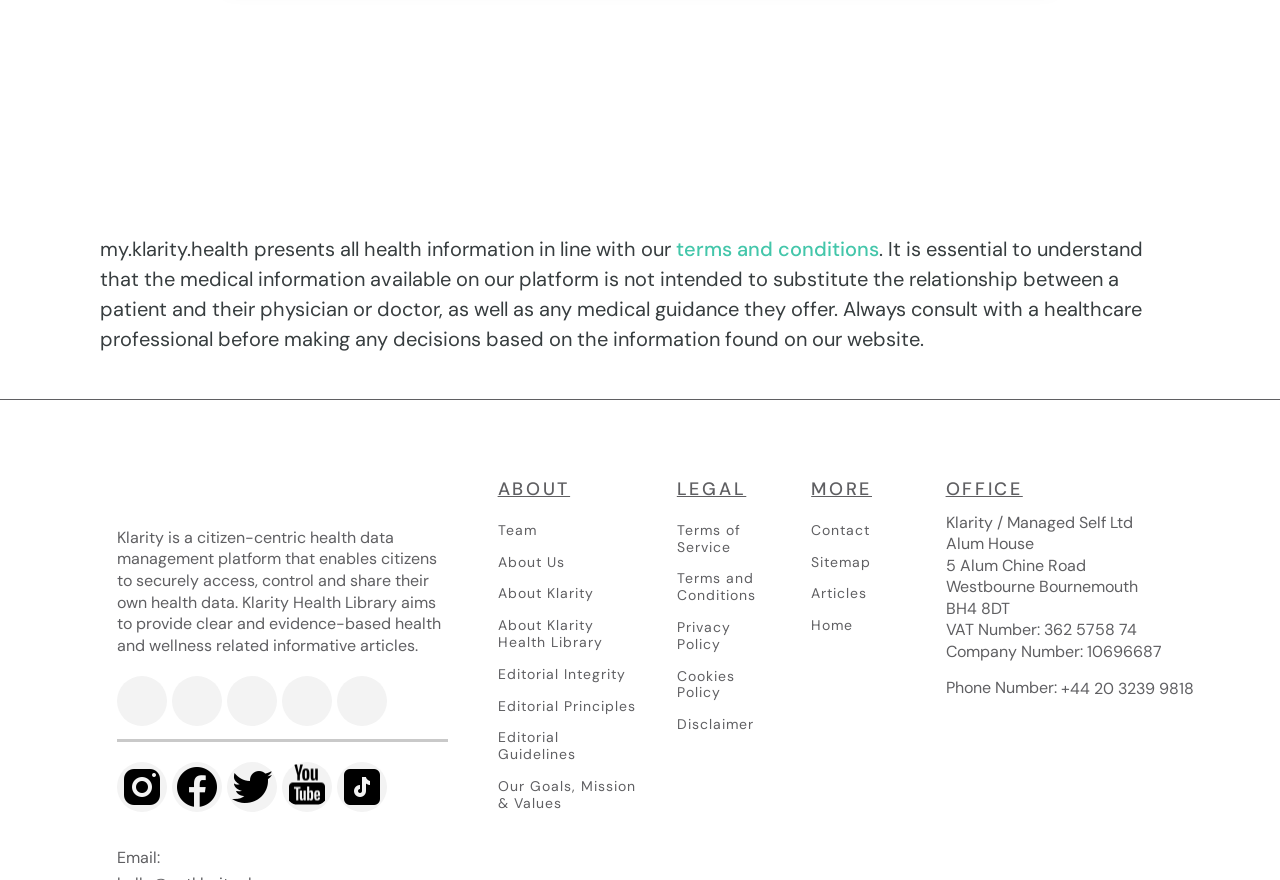Extract the bounding box coordinates for the described element: "aria-label="Search" name="s" placeholder="Search"". The coordinates should be represented as four float numbers between 0 and 1: [left, top, right, bottom].

None